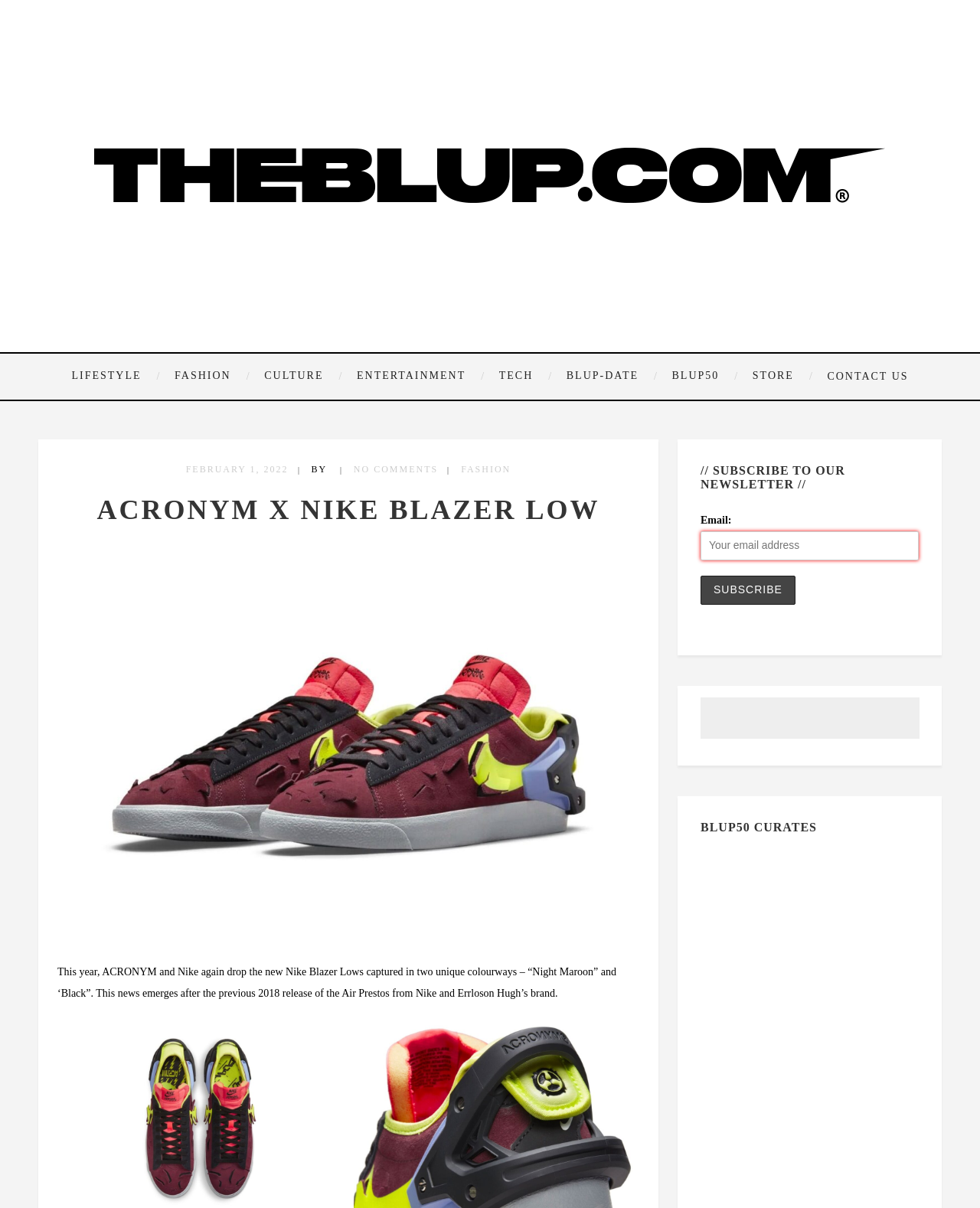Determine the bounding box coordinates of the region that needs to be clicked to achieve the task: "Enter email address".

[0.715, 0.44, 0.938, 0.464]